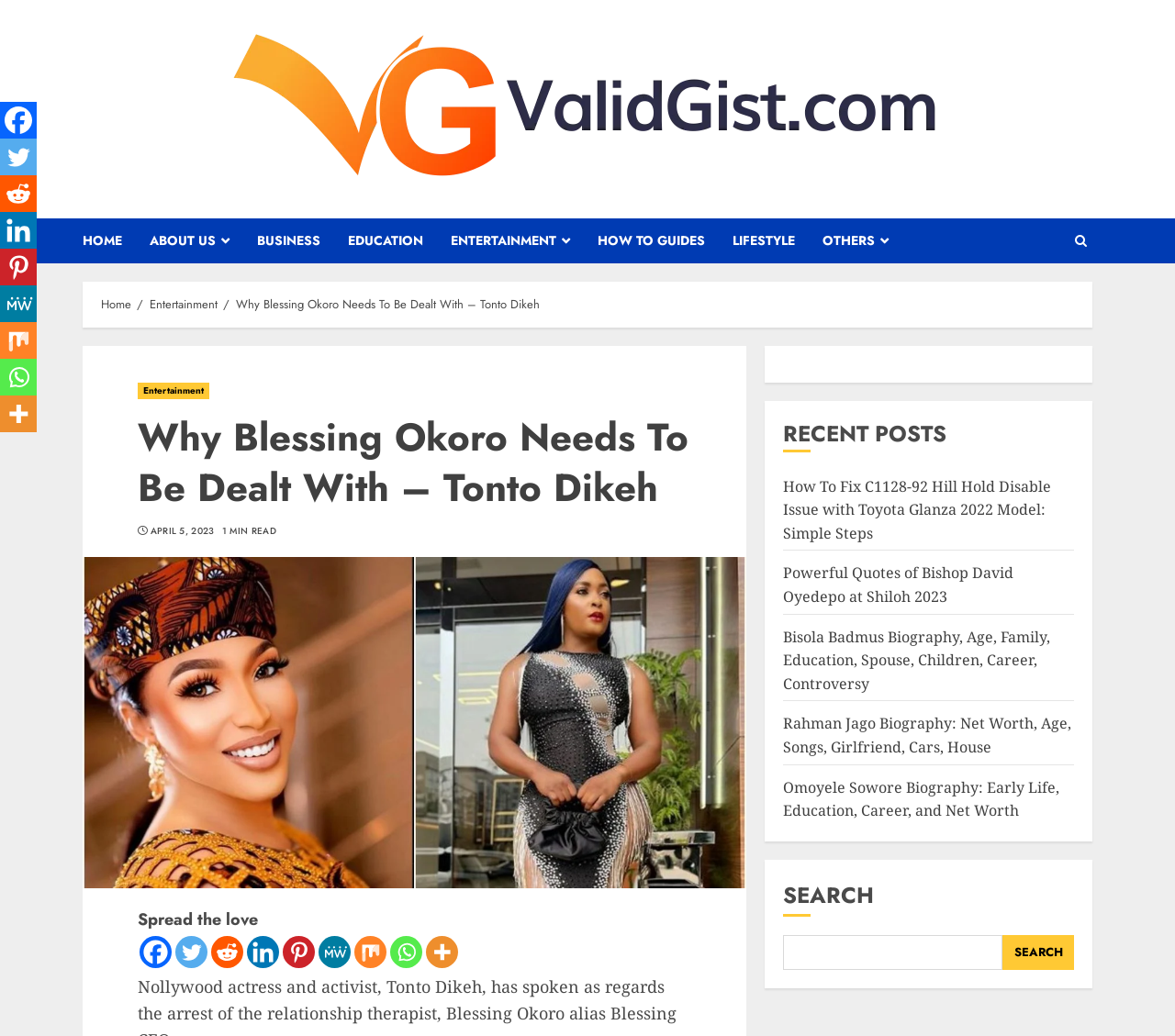What is the category of the current article?
Use the screenshot to answer the question with a single word or phrase.

Entertainment